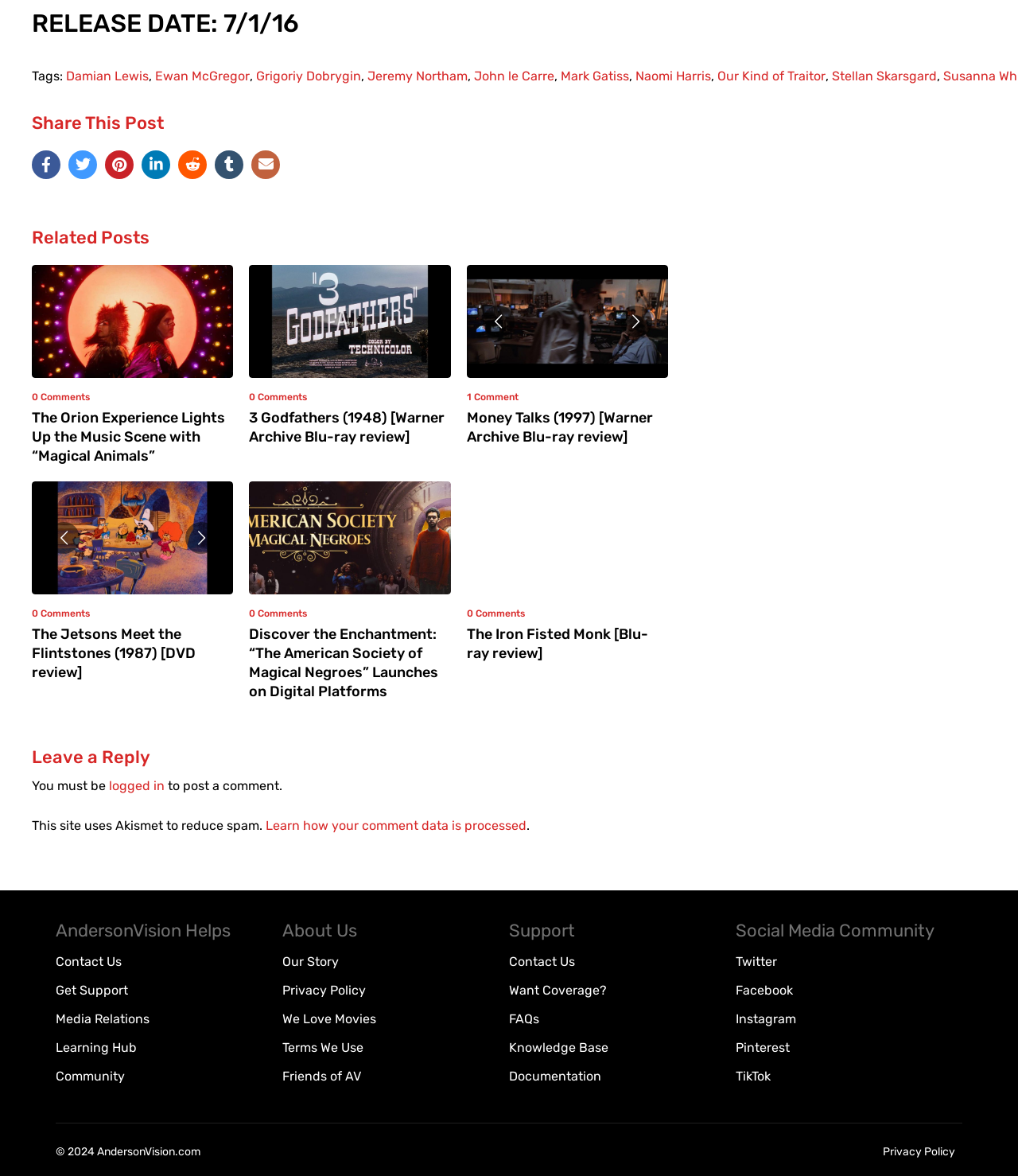What is the purpose of the 'Leave a Reply' section?
Based on the image, answer the question with as much detail as possible.

The 'Leave a Reply' section is located at the bottom of the webpage and allows users to post a comment. It is indicated by the heading 'Leave a Reply' and includes a note that users must be logged in to post a comment.